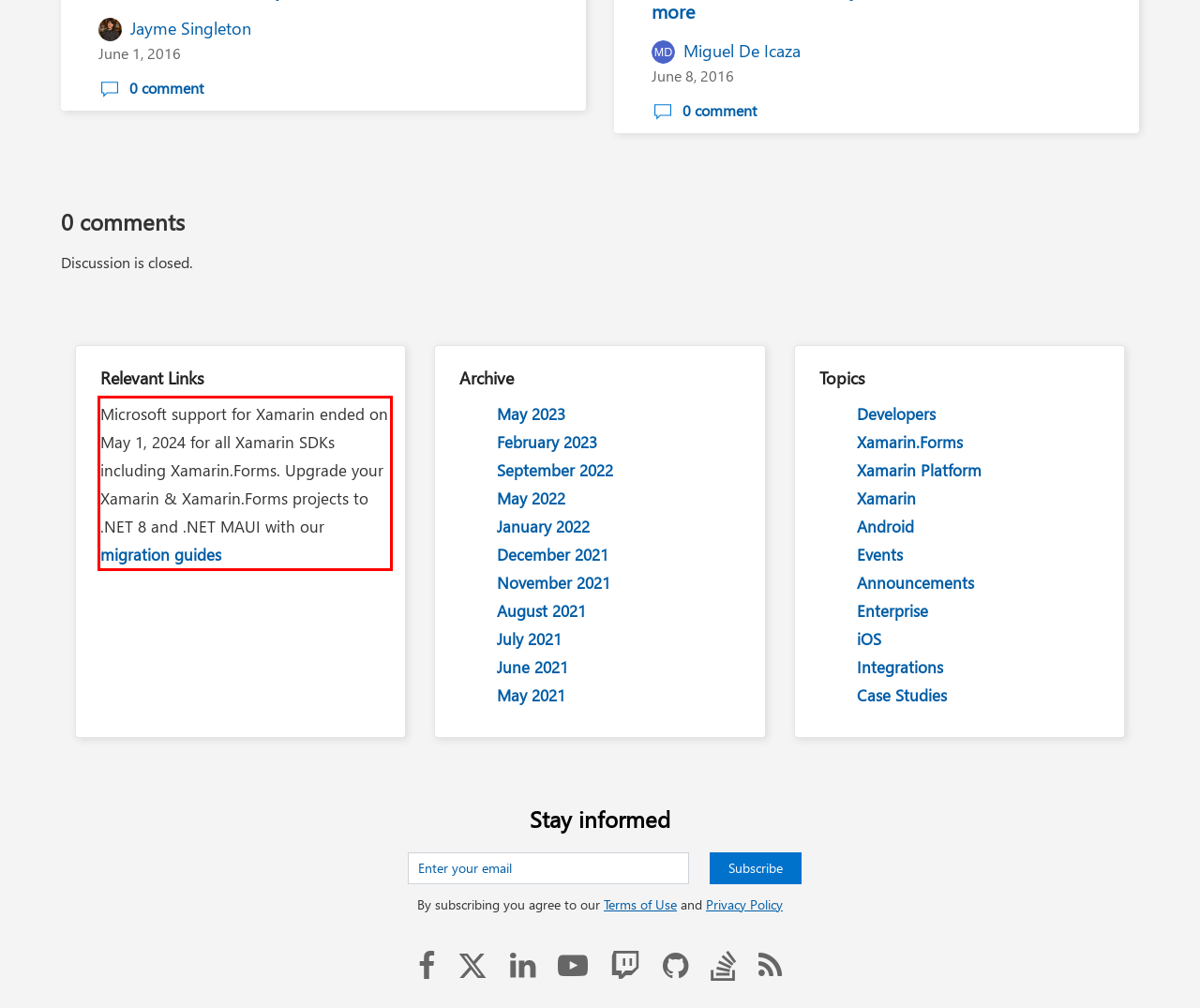Given a webpage screenshot with a red bounding box, perform OCR to read and deliver the text enclosed by the red bounding box.

Microsoft support for Xamarin ended on May 1, 2024 for all Xamarin SDKs including Xamarin.Forms. Upgrade your Xamarin & Xamarin.Forms projects to .NET 8 and .NET MAUI with our migration guides